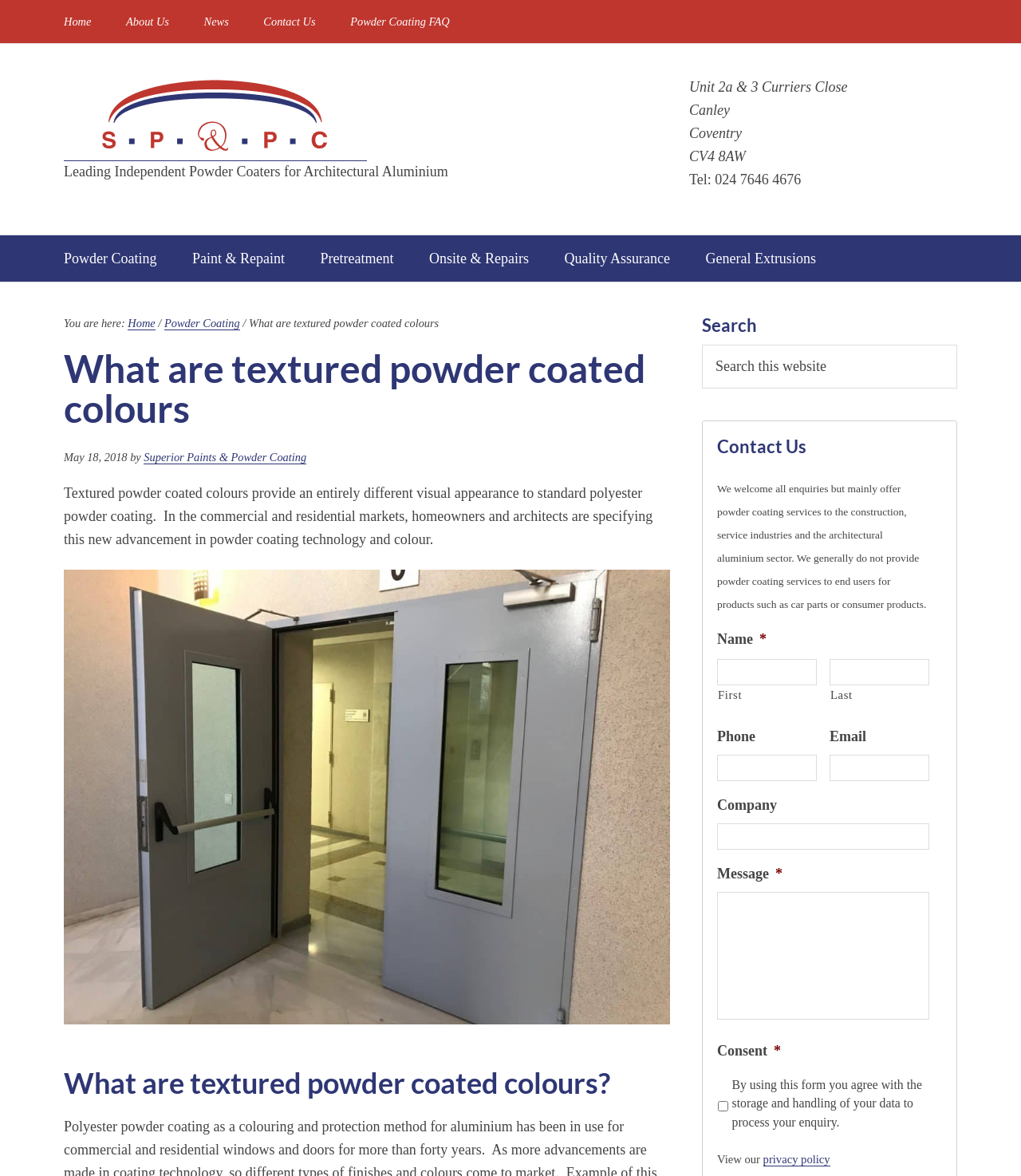Find the bounding box coordinates of the clickable area that will achieve the following instruction: "Search for something on this website".

[0.688, 0.293, 0.938, 0.331]